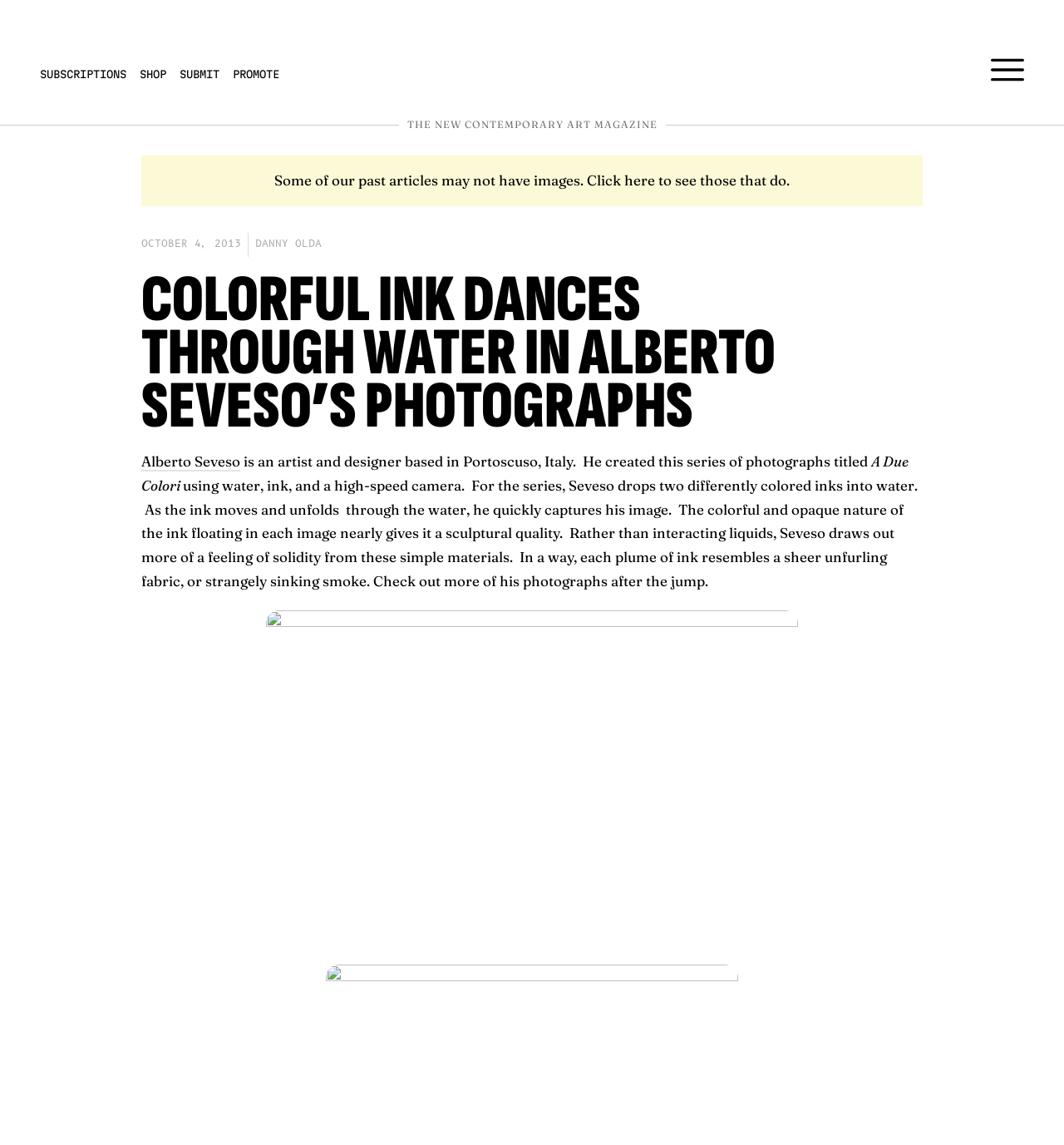Determine and generate the text content of the webpage's headline.

COLORFUL INK DANCES THROUGH WATER IN ALBERTO SEVESO’S PHOTOGRAPHS